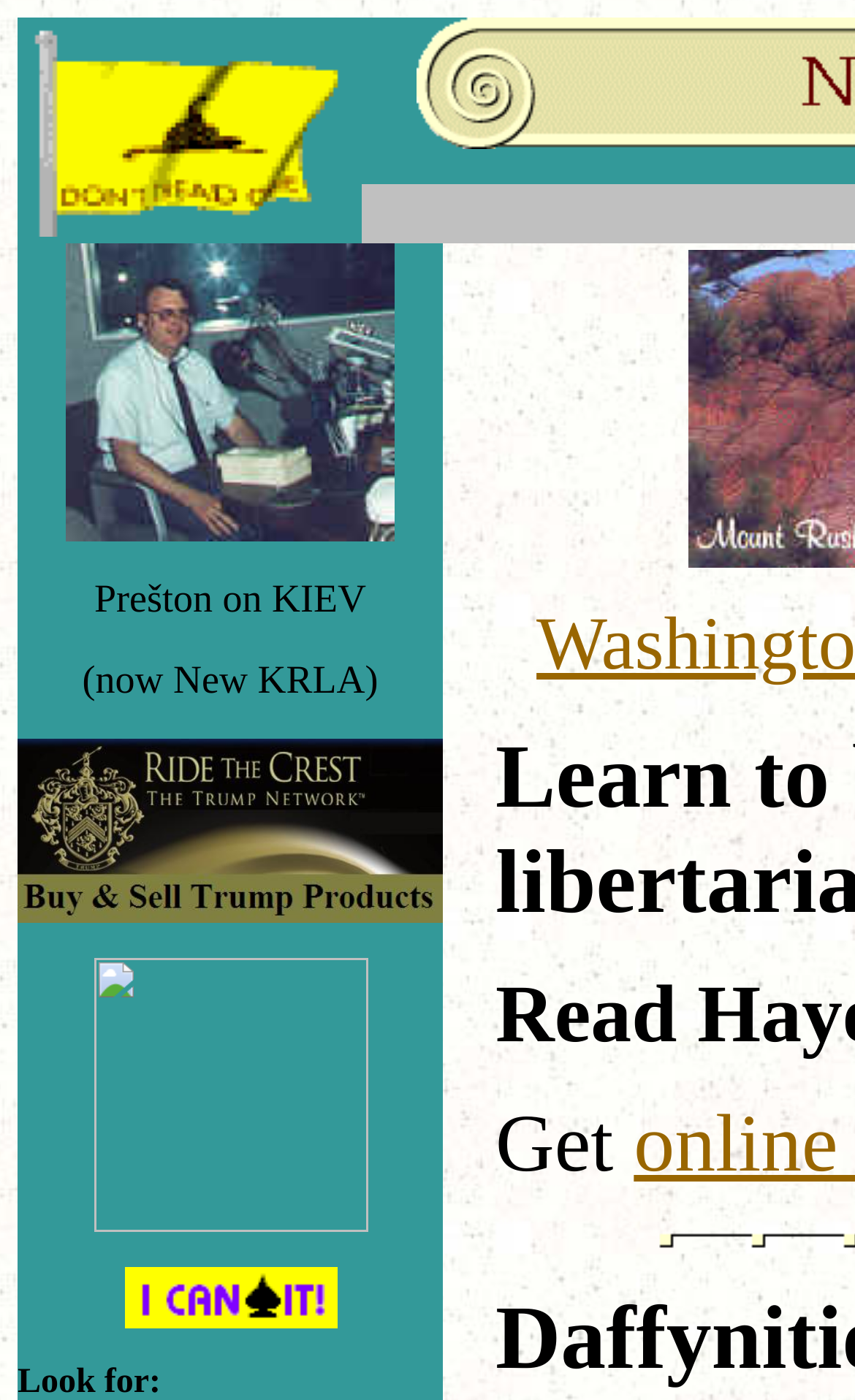Locate the bounding box of the UI element described by: "title="Buy and Sell Trump Products"" in the given webpage screenshot.

[0.021, 0.639, 0.518, 0.665]